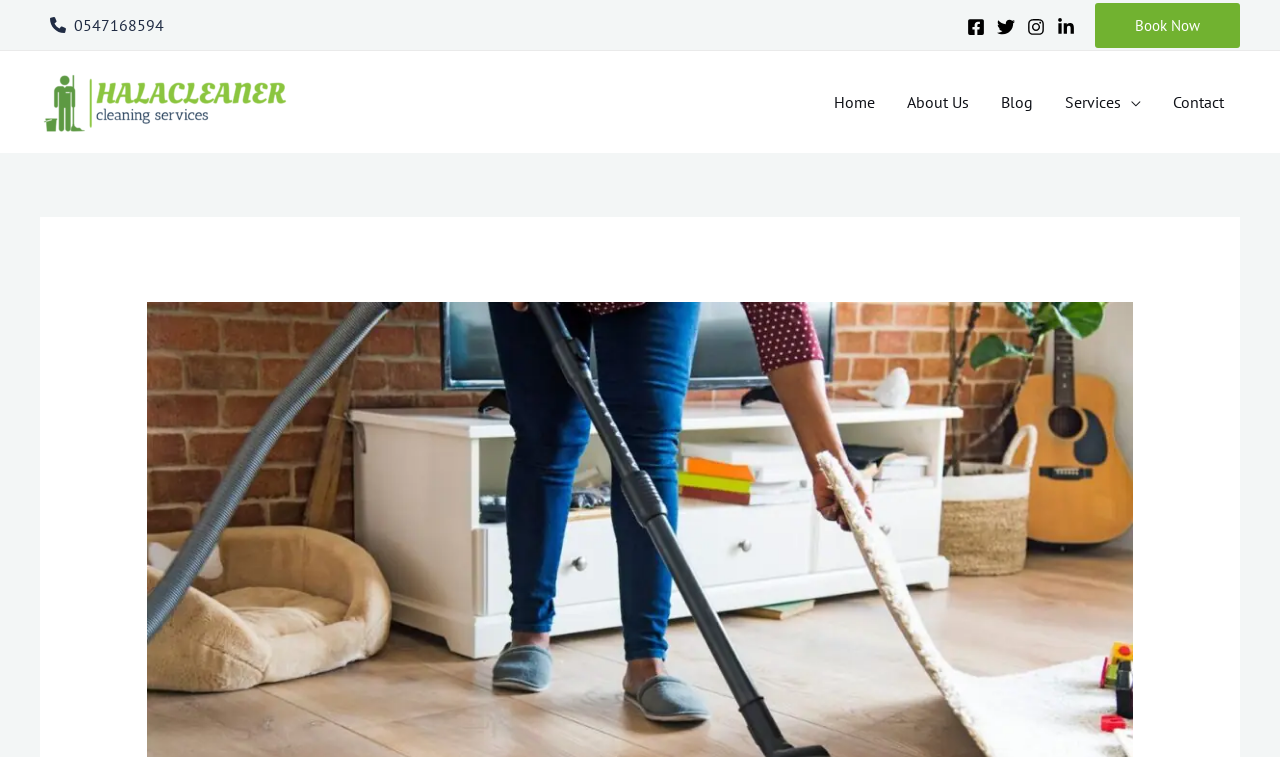Can you find the bounding box coordinates for the element to click on to achieve the instruction: "Click on Facebook"?

[0.755, 0.024, 0.77, 0.048]